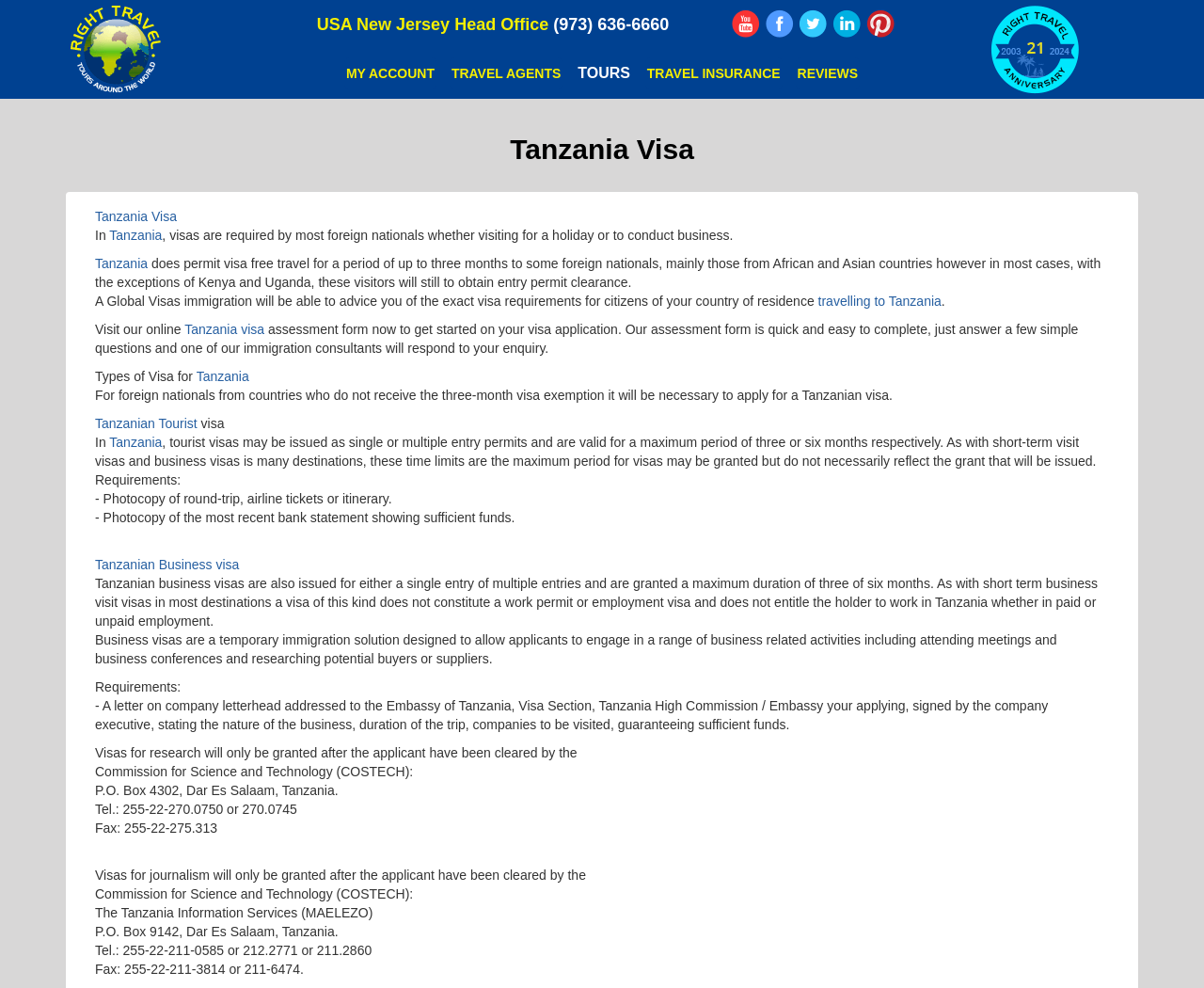Please give the bounding box coordinates of the area that should be clicked to fulfill the following instruction: "Click the MY ACCOUNT link". The coordinates should be in the format of four float numbers from 0 to 1, i.e., [left, top, right, bottom].

[0.286, 0.058, 0.362, 0.09]